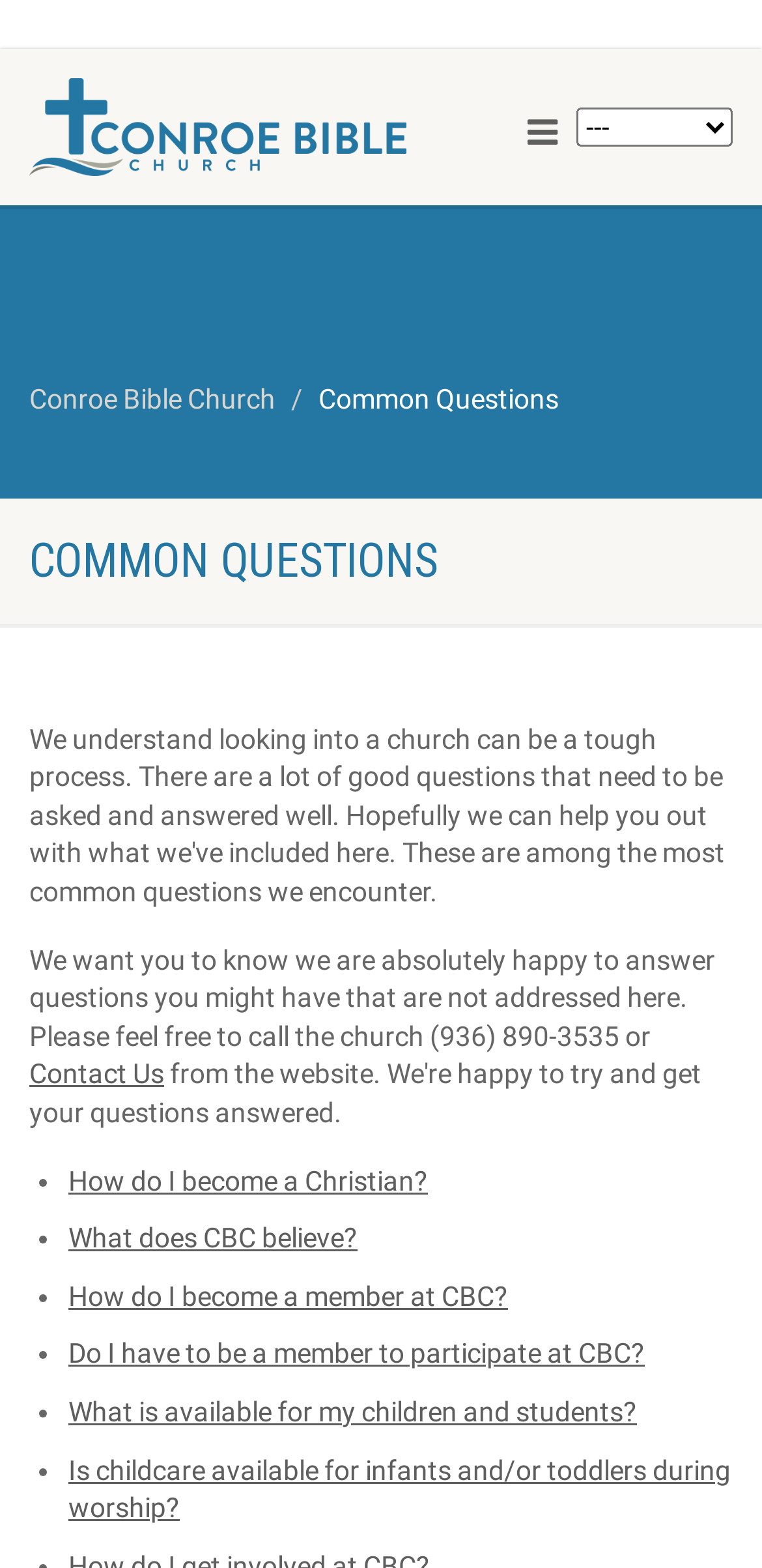Specify the bounding box coordinates of the element's area that should be clicked to execute the given instruction: "Open the menu". The coordinates should be four float numbers between 0 and 1, i.e., [left, top, right, bottom].

[0.756, 0.069, 0.962, 0.094]